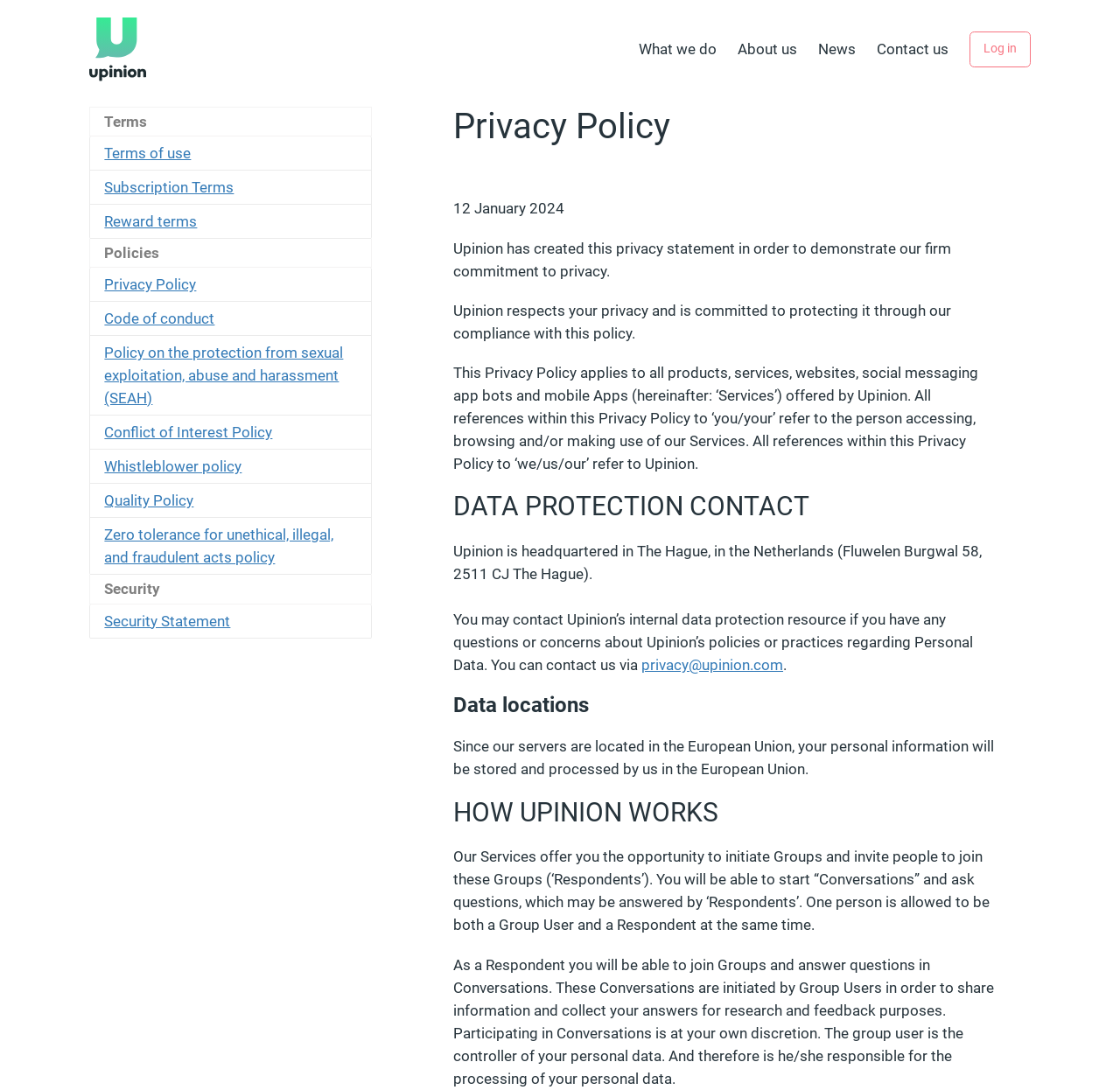Please identify the bounding box coordinates of where to click in order to follow the instruction: "Contact Upinion via email".

[0.573, 0.602, 0.699, 0.618]